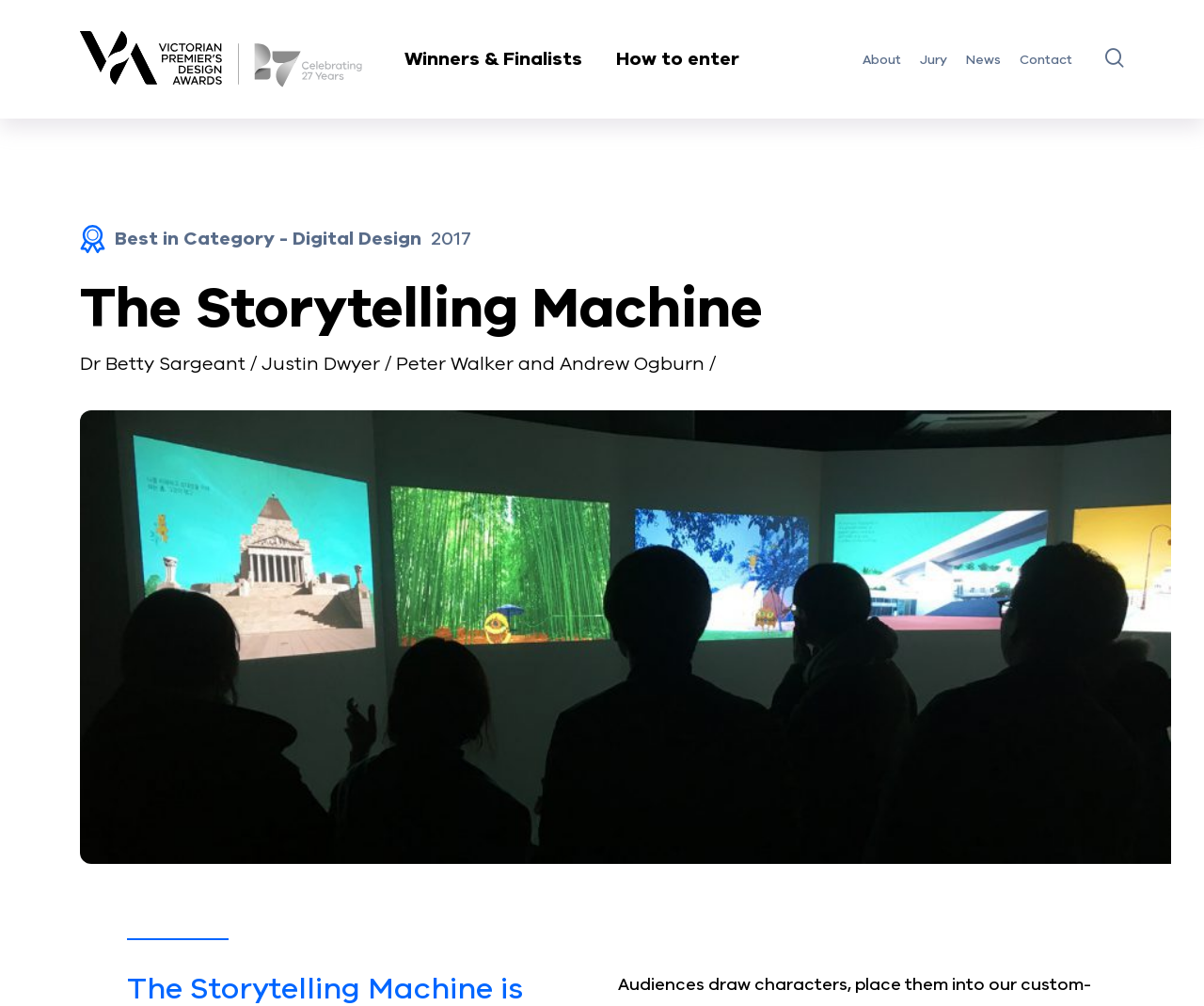Determine the bounding box coordinates of the clickable region to follow the instruction: "Read about child custody".

None